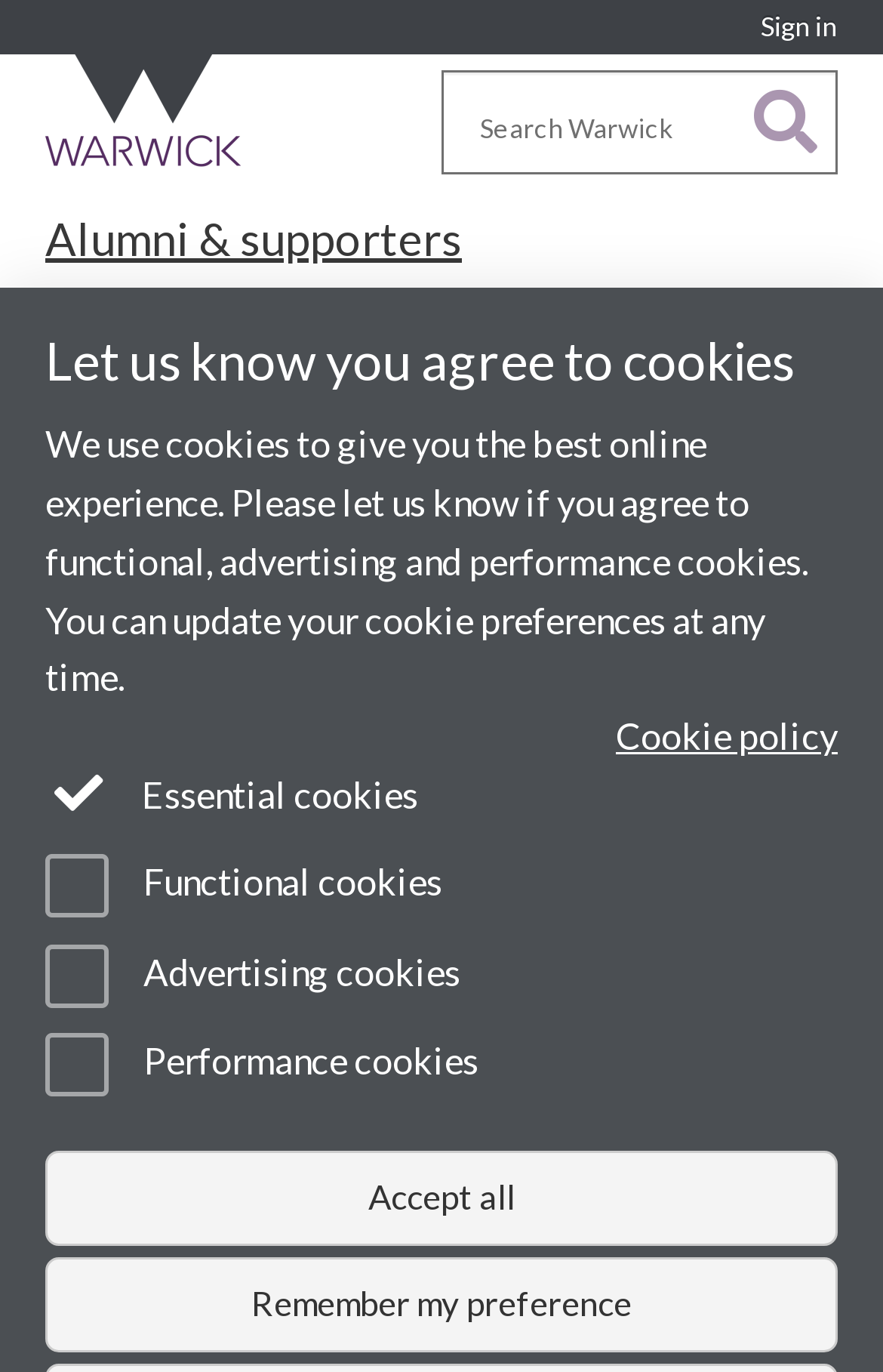Give a one-word or one-phrase response to the question:
What is the tone of the 'Our team is passionate...' heading?

Positive